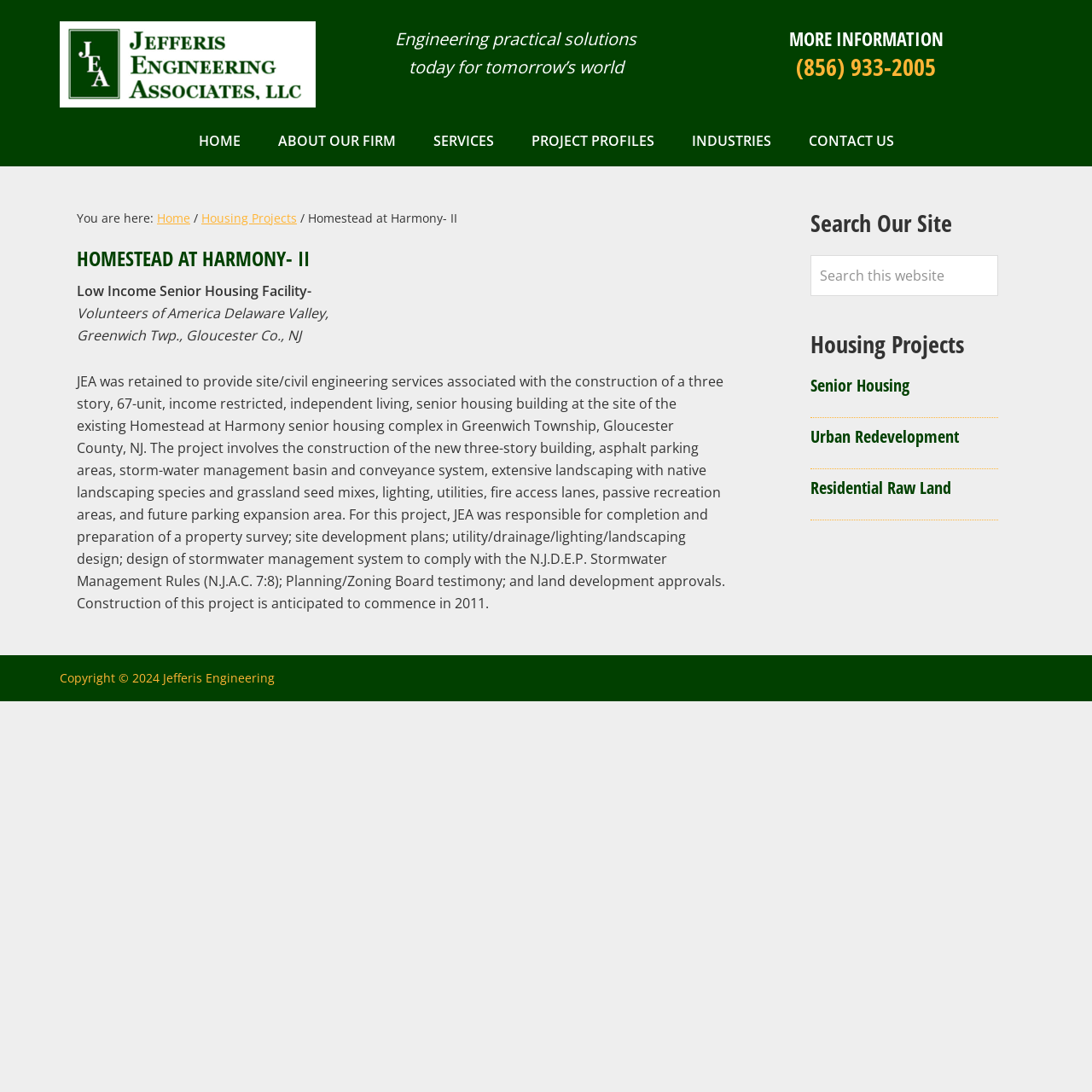Find the bounding box coordinates of the clickable area that will achieve the following instruction: "Visit the blog 'My WordPress Blog'".

None